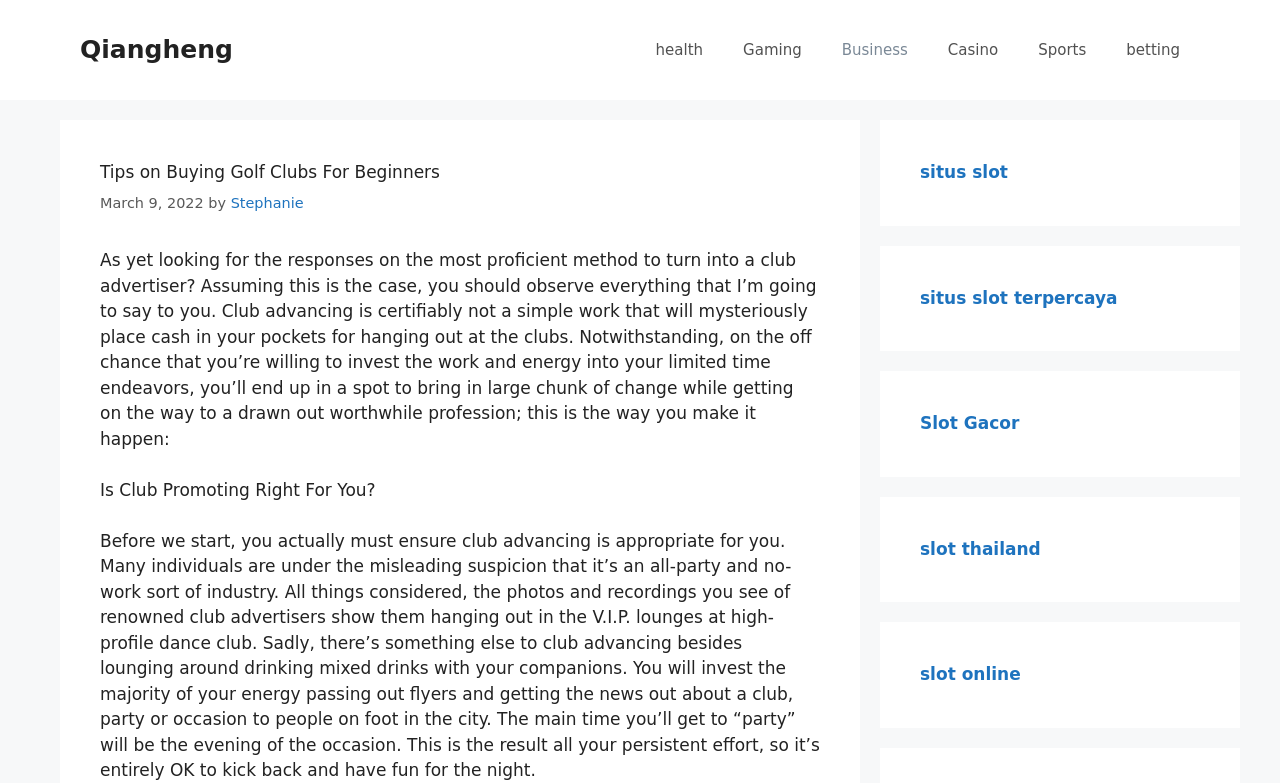Using the element description: "Gaming", determine the bounding box coordinates. The coordinates should be in the format [left, top, right, bottom], with values between 0 and 1.

[0.565, 0.026, 0.642, 0.102]